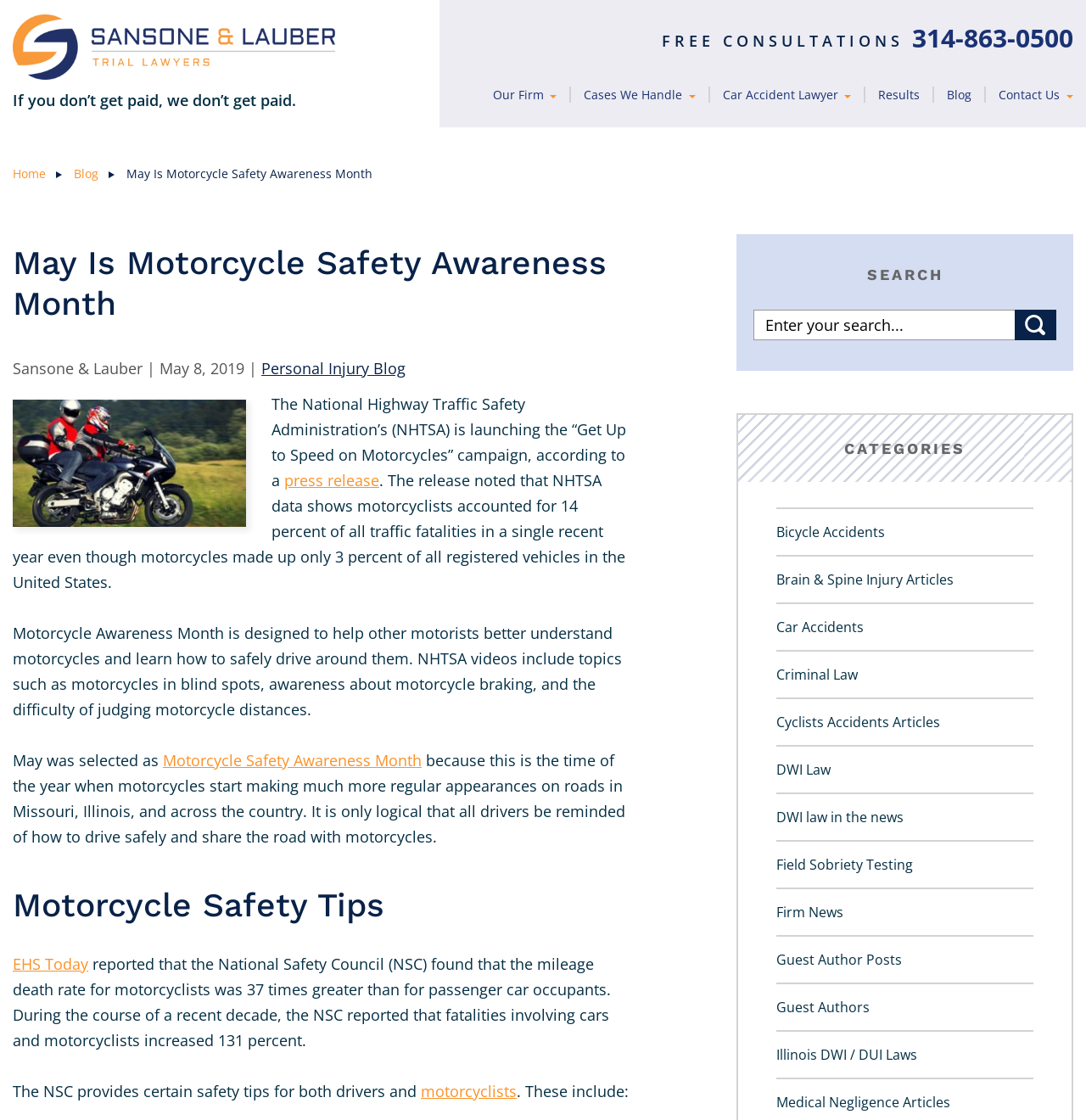Return the bounding box coordinates of the UI element that corresponds to this description: "Cases We Handle". The coordinates must be given as four float numbers in the range of 0 and 1, [left, top, right, bottom].

[0.538, 0.077, 0.641, 0.092]